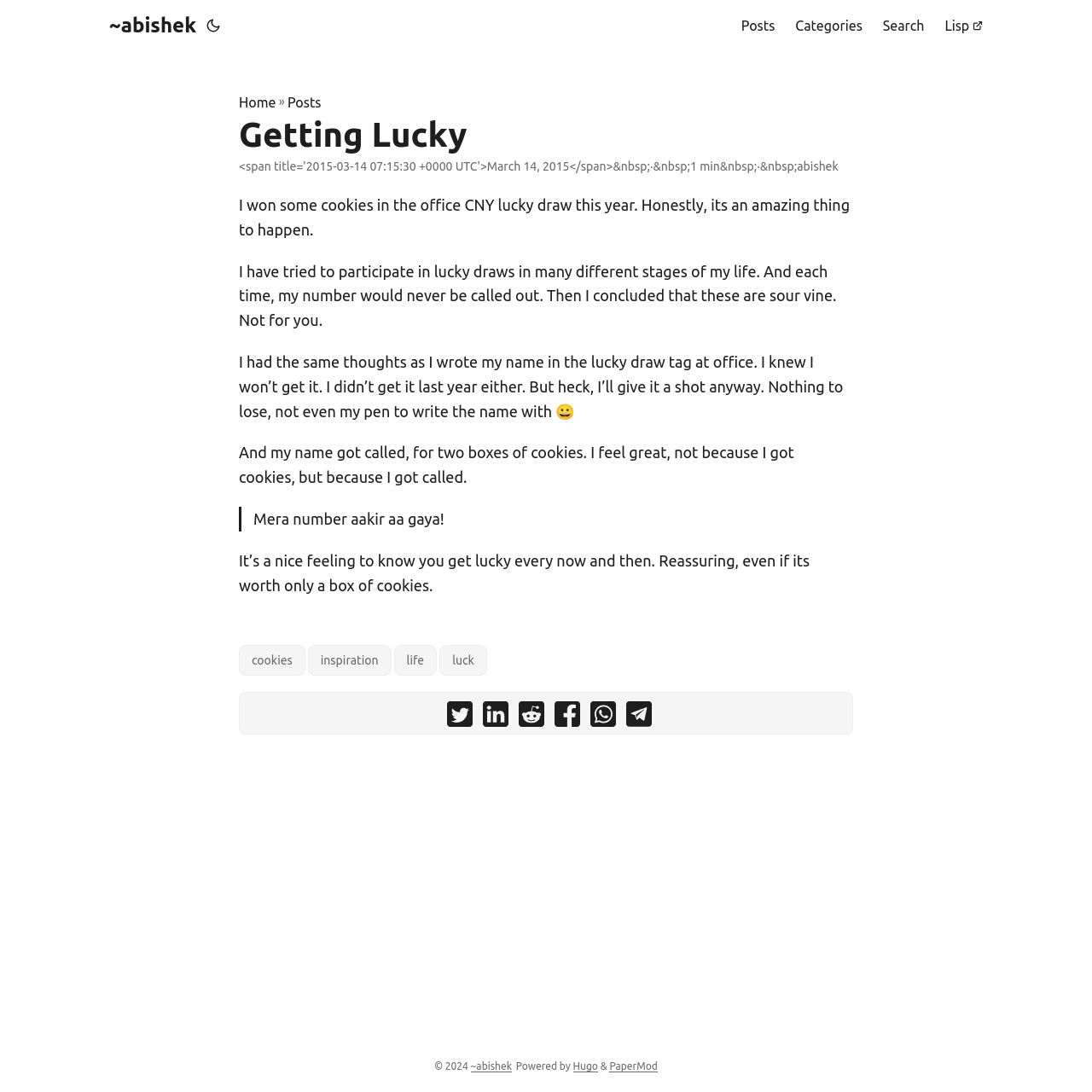What is the purpose of the button with the '(Alt + T)' text? From the image, respond with a single word or brief phrase.

Unknown